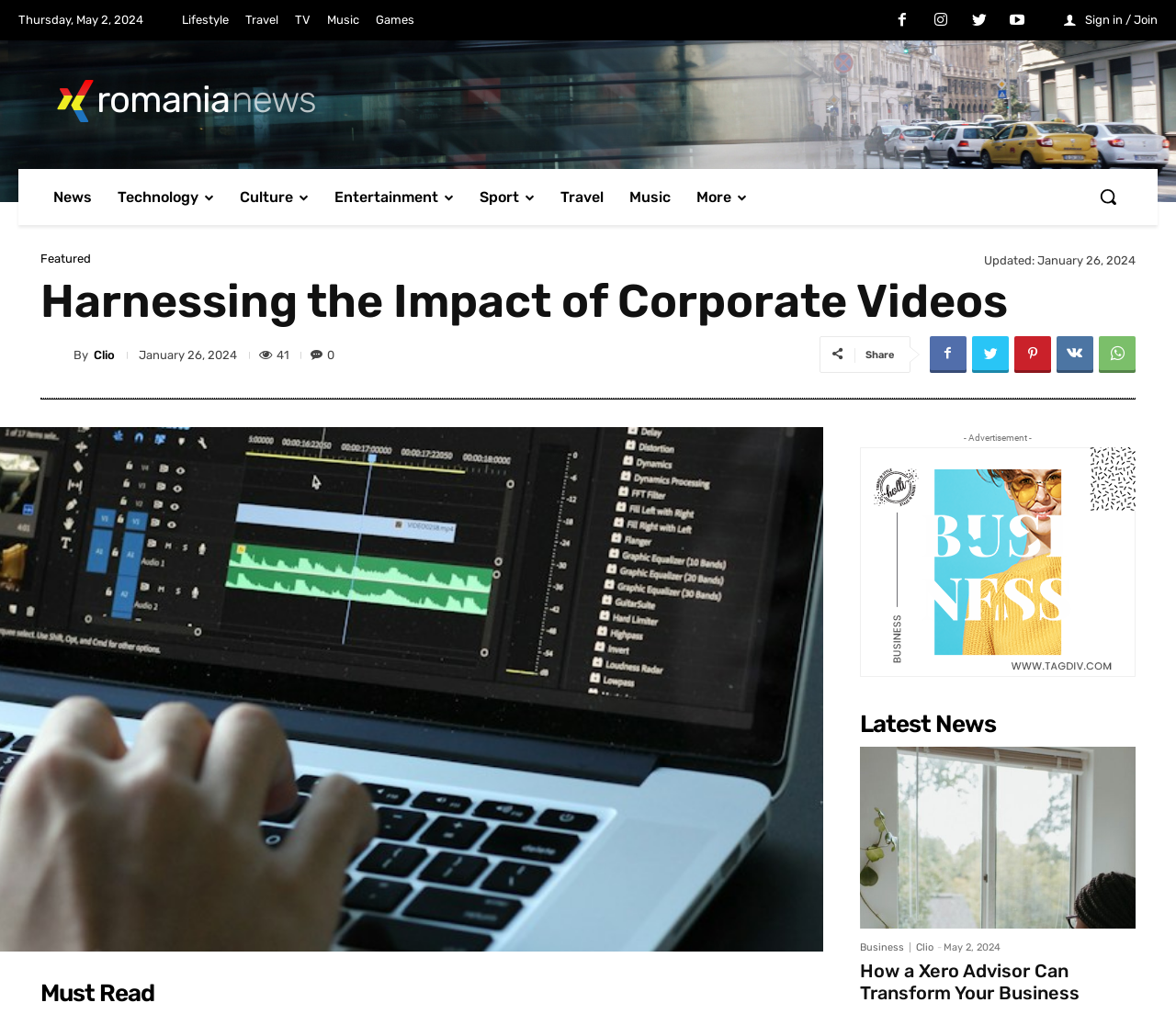What is the time of the article 'Harnessing the Impact of Corporate Videos'?
Please give a detailed answer to the question using the information shown in the image.

I found the article 'Harnessing the Impact of Corporate Videos' on the webpage and noticed that it was updated on 'January 26, 2024'.